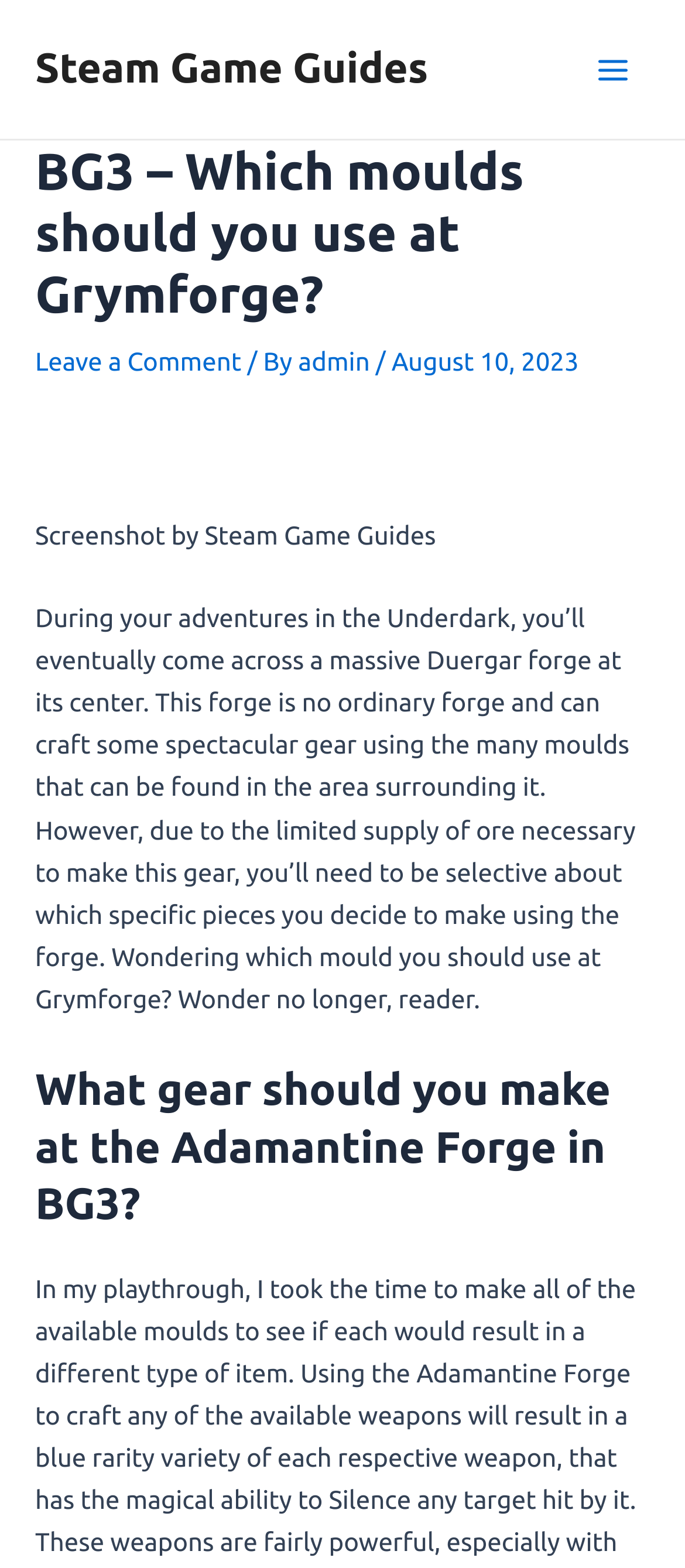Locate the primary heading on the webpage and return its text.

BG3 – Which moulds should you use at Grymforge?